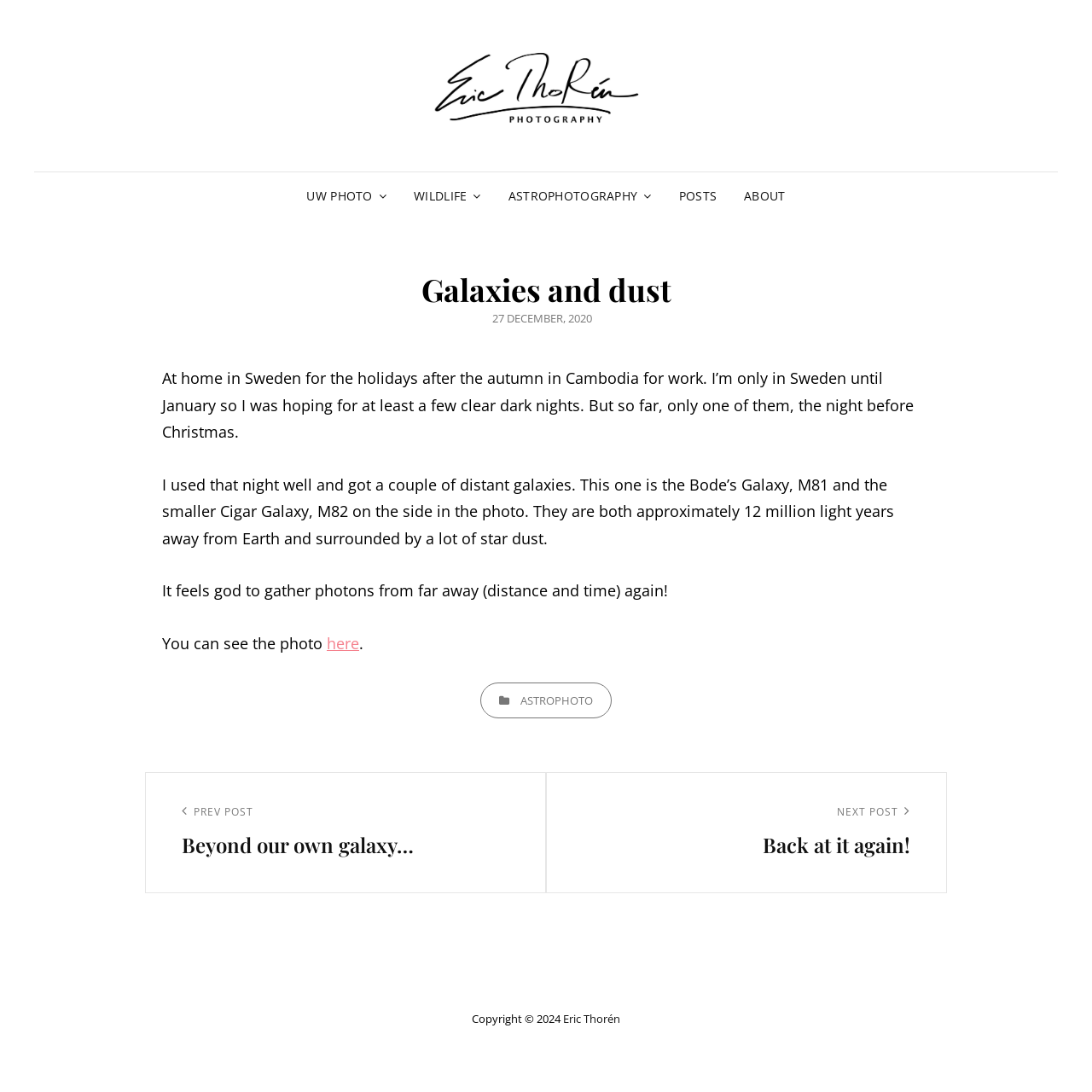Provide a one-word or short-phrase response to the question:
What is the date of the article?

27 December, 2020